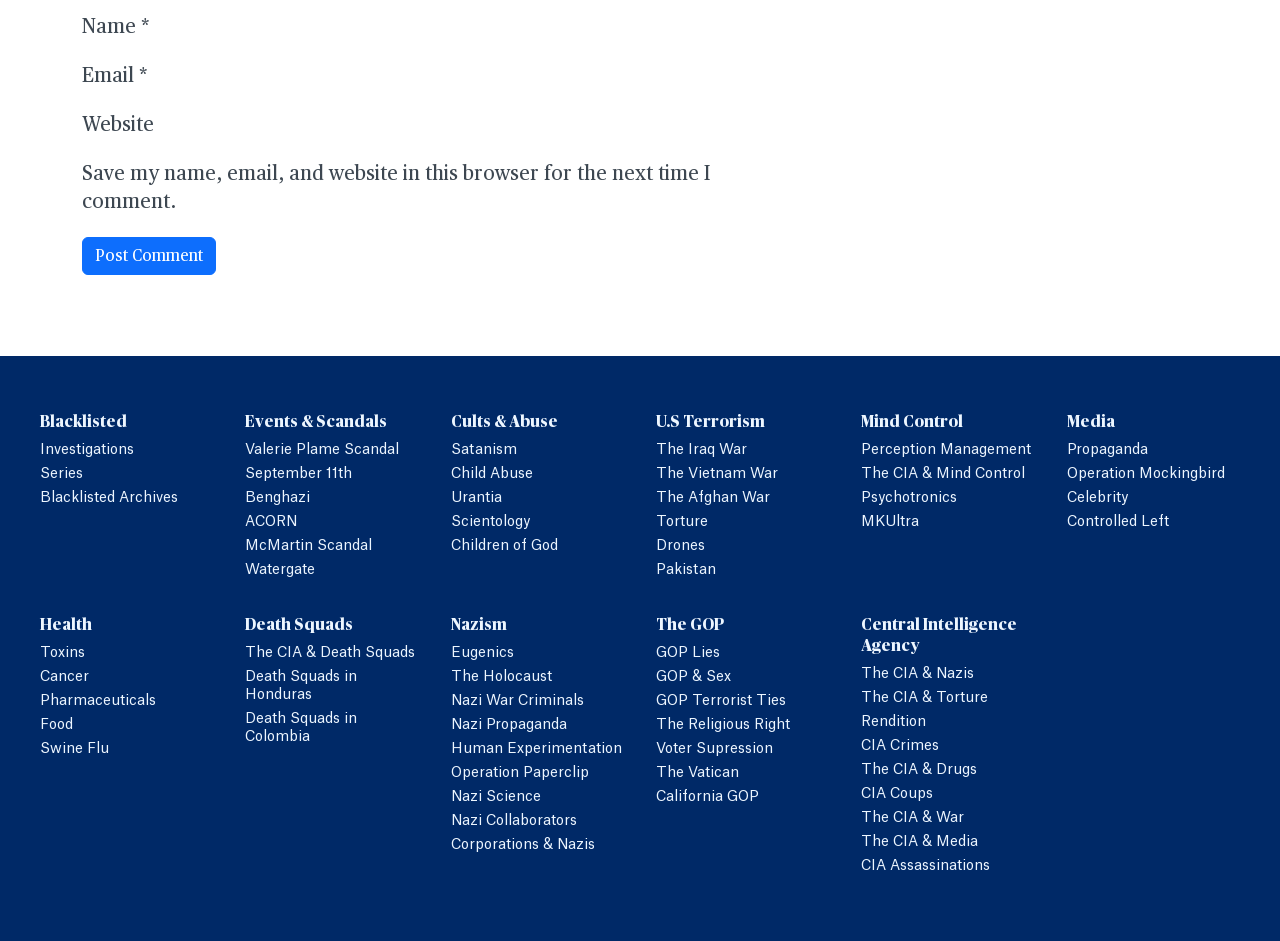Locate the bounding box of the user interface element based on this description: "Nazi War Criminals".

[0.352, 0.737, 0.456, 0.752]